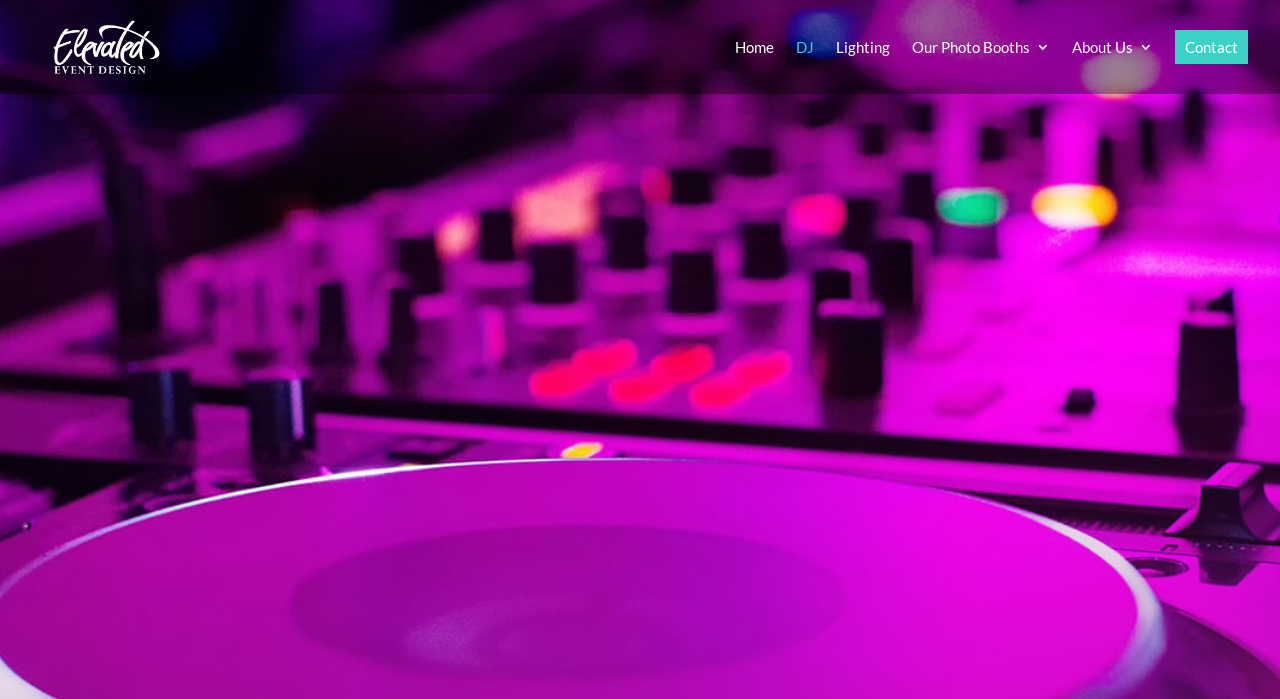Illustrate the webpage's structure and main components comprehensively.

The webpage is about Chicago Wedding DJ services, specifically Elevated Event Design. At the top left corner, there is a logo image and a link to the company's name, "Elevated Event Design". 

Below the logo, there is a navigation menu with six links: "Home", "DJ", "Lighting", "Our Photo Booths 3", "About Us 3", and "Contact", which are aligned horizontally and centered at the top of the page. The links are evenly spaced and take up about half of the page's width.